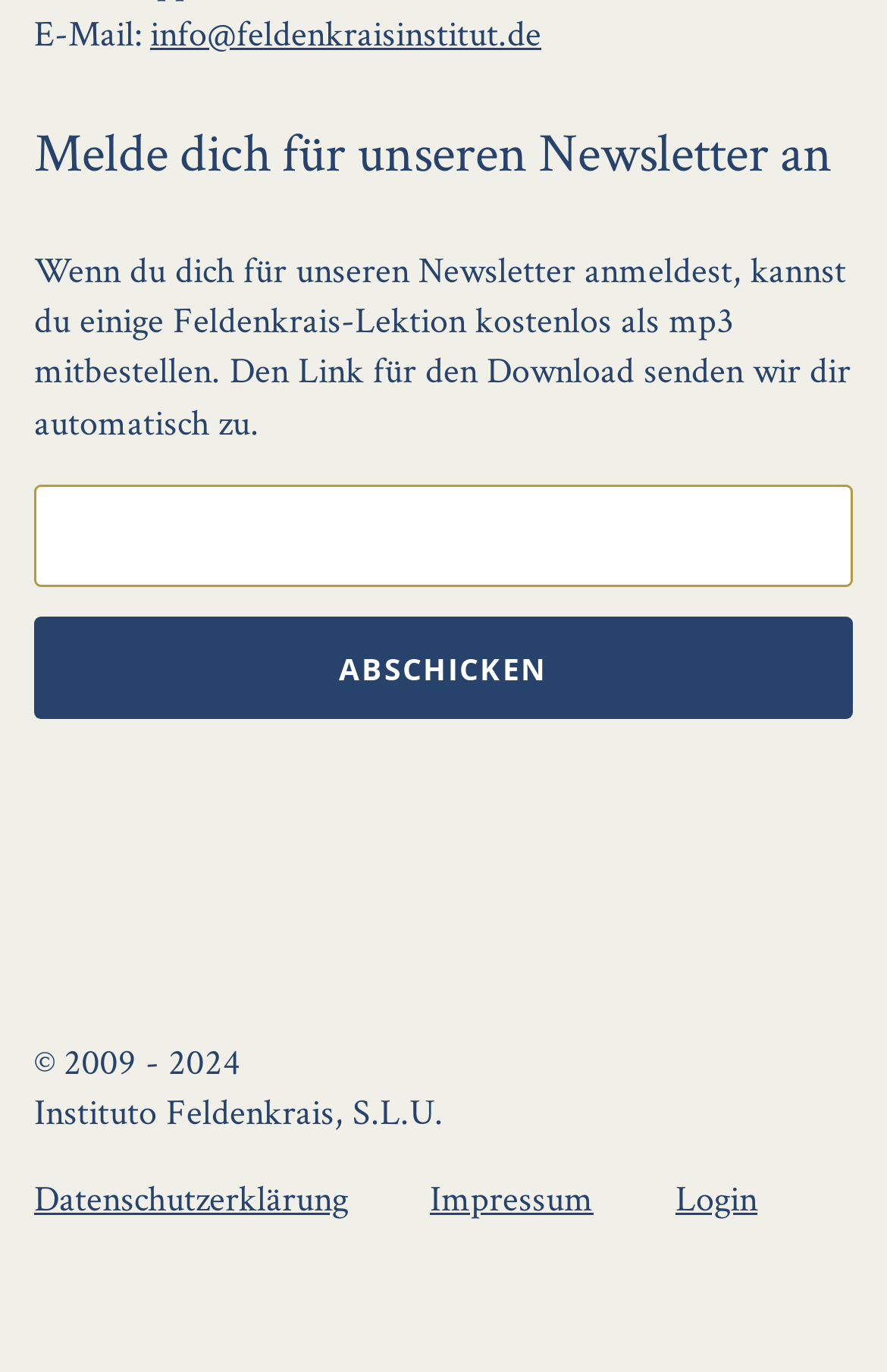Given the element description Abschicken, identify the bounding box coordinates for the UI element on the webpage screenshot. The format should be (top-left x, top-left y, bottom-right x, bottom-right y), with values between 0 and 1.

[0.038, 0.45, 0.962, 0.523]